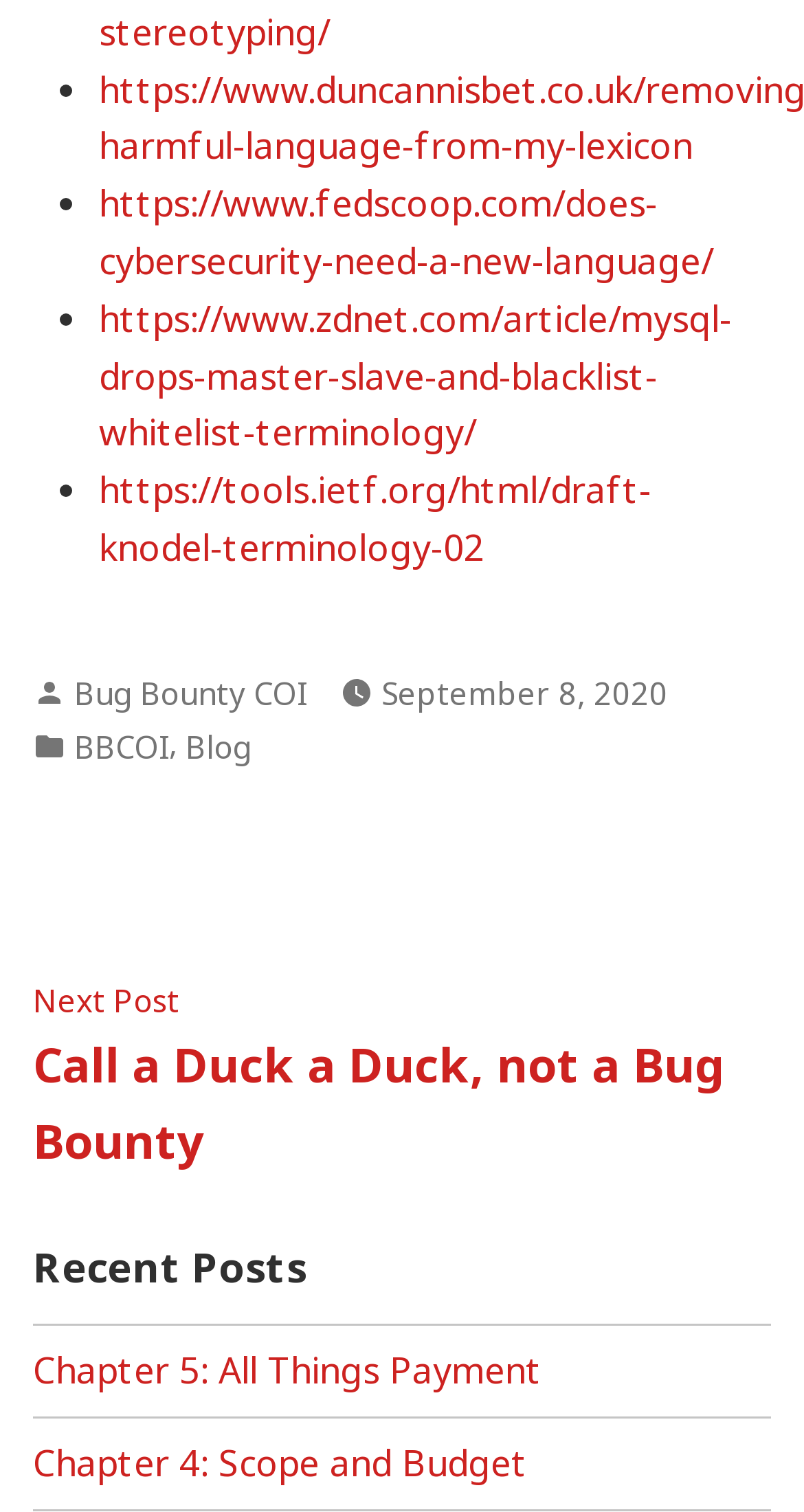Bounding box coordinates are specified in the format (top-left x, top-left y, bottom-right x, bottom-right y). All values are floating point numbers bounded between 0 and 1. Please provide the bounding box coordinate of the region this sentence describes: Chapter 4: Scope and Budget

[0.041, 0.951, 0.656, 0.983]